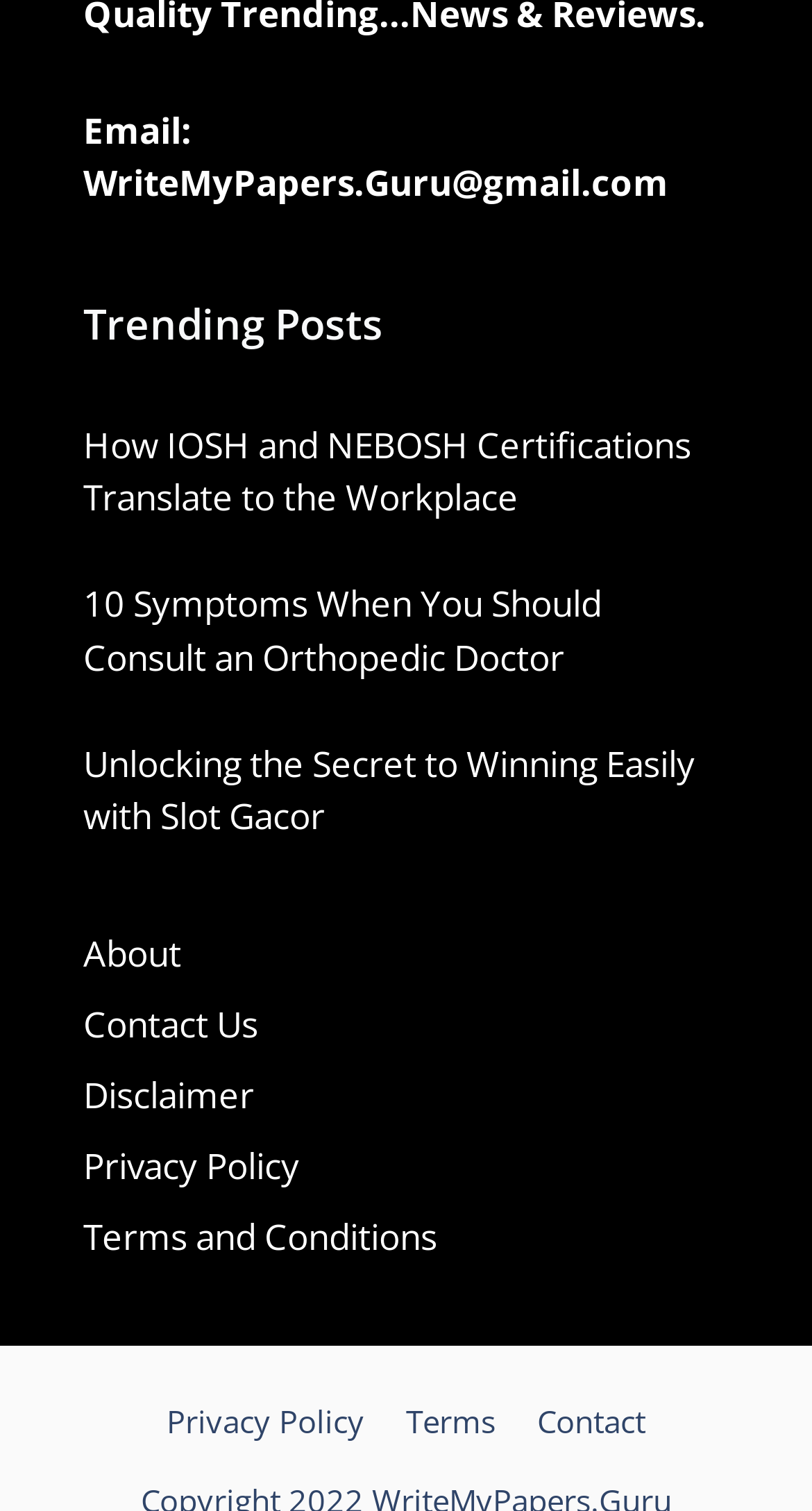Respond to the question with just a single word or phrase: 
What are the categories of links at the bottom of the webpage?

About, Contact Us, Disclaimer, Privacy Policy, Terms and Conditions